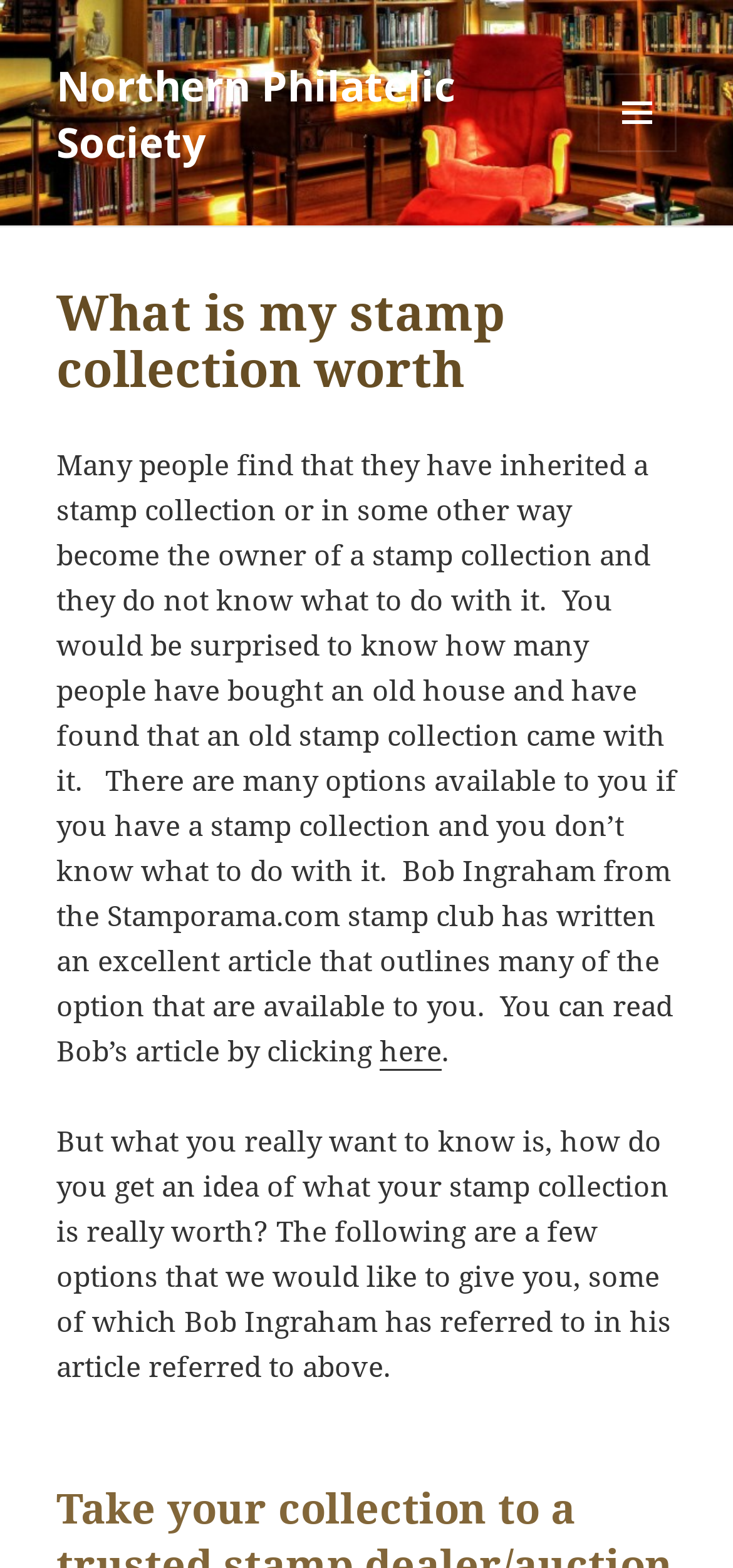What is the topic of the article written by Bob Ingraham?
Please utilize the information in the image to give a detailed response to the question.

The question asks for the topic of the article written by Bob Ingraham. By reading the StaticText element at coordinates [0.077, 0.284, 0.923, 0.682], I found that Bob Ingraham wrote an article that outlines many options available to someone who has a stamp collection and doesn't know what to do with it. Therefore, the topic of the article is 'stamp collection options'.